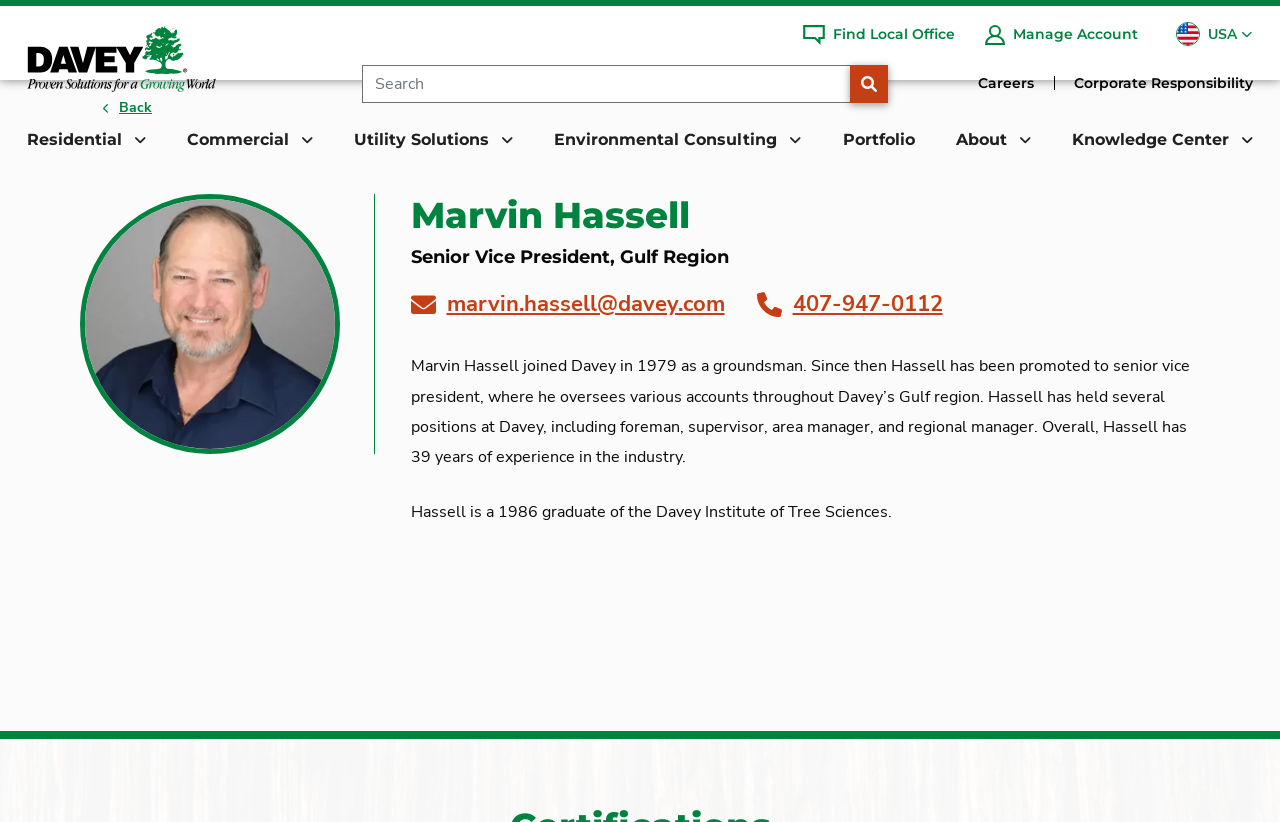Identify and provide the bounding box coordinates of the UI element described: "parent_node: SEARCH aria-label="Search" name="term" placeholder="Search"". The coordinates should be formatted as [left, top, right, bottom], with each number being a float between 0 and 1.

[0.283, 0.079, 0.664, 0.125]